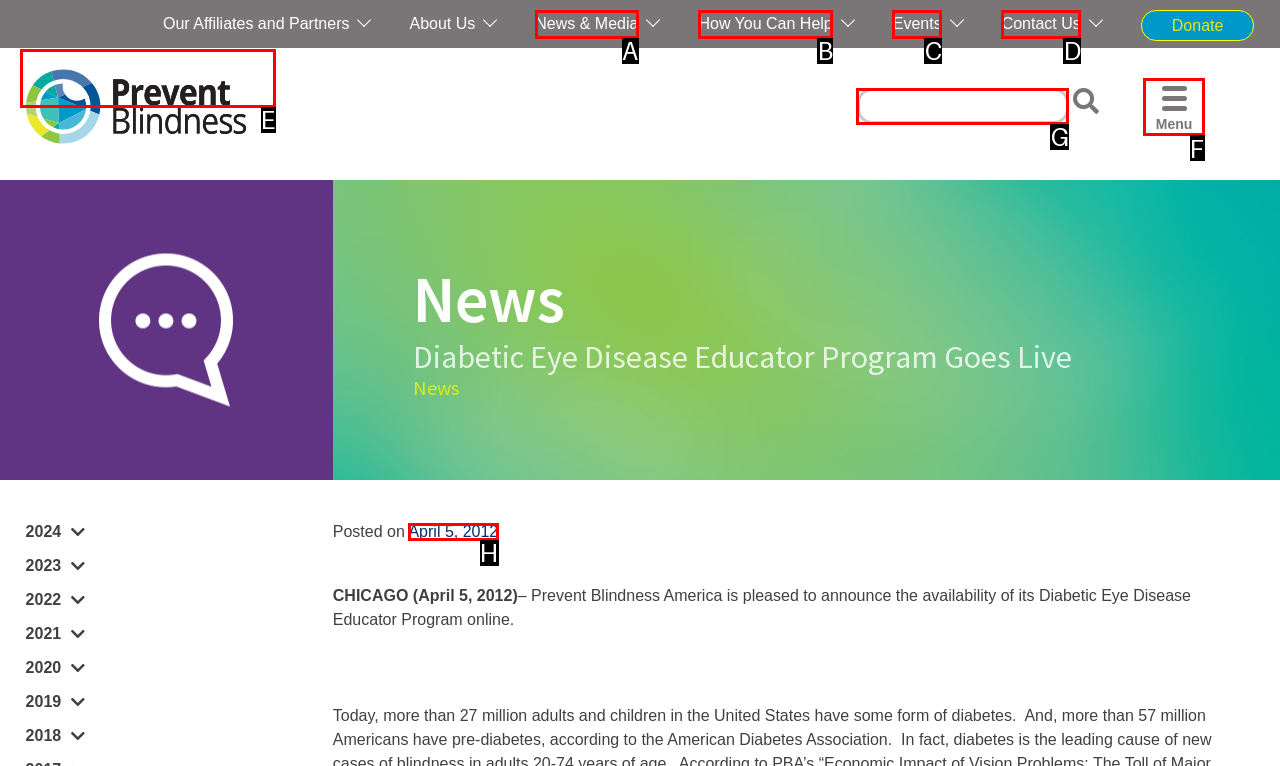Identify the letter of the UI element you need to select to accomplish the task: Click Skip to Content.
Respond with the option's letter from the given choices directly.

E